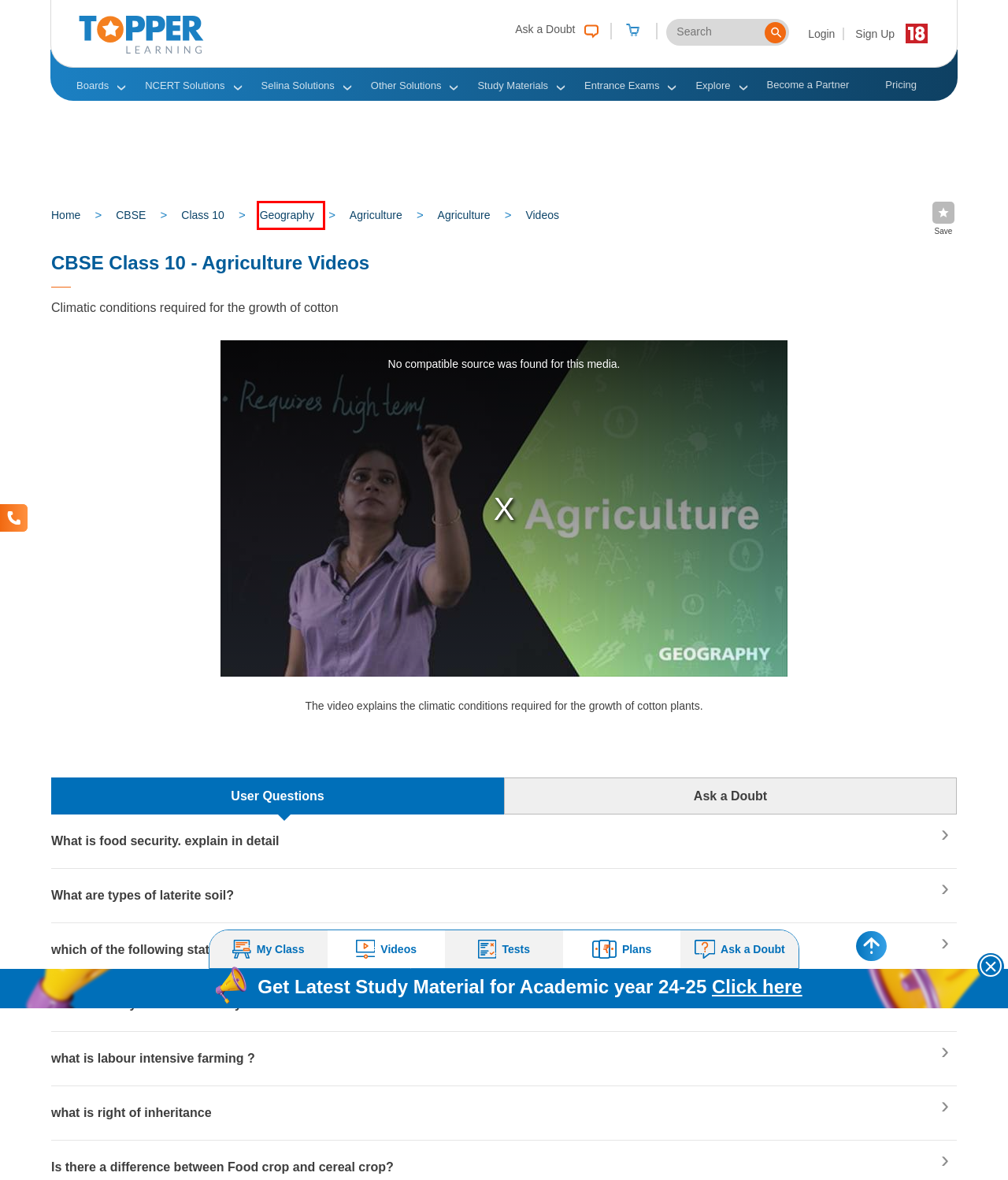Analyze the webpage screenshot with a red bounding box highlighting a UI element. Select the description that best matches the new webpage after clicking the highlighted element. Here are the options:
A. which country has more fertility in maize - 9m56by55
B. CBSE Class 10 - Get CBSE Class 10 Syllabus, Solutions & Sample Papers Online - TopperLearning
C. what is labour intensive farming ? - k8ppq744
D. CBSE Class 10 Test - TopperLearning
E. CBSE Class 10 Geography Videos & Lectures Online | TopperLearning
F. TopperLearning Study Packages for CBSE, ICSE, State Boards, JEE and NEET
G. Online Classes: CBSE, ICSE, JEE, NEET Online Tutions | TopperLearning
H. Free Doubts and Solutions for CBSE, ICSE, JEE & NEET | Topperlearning

E